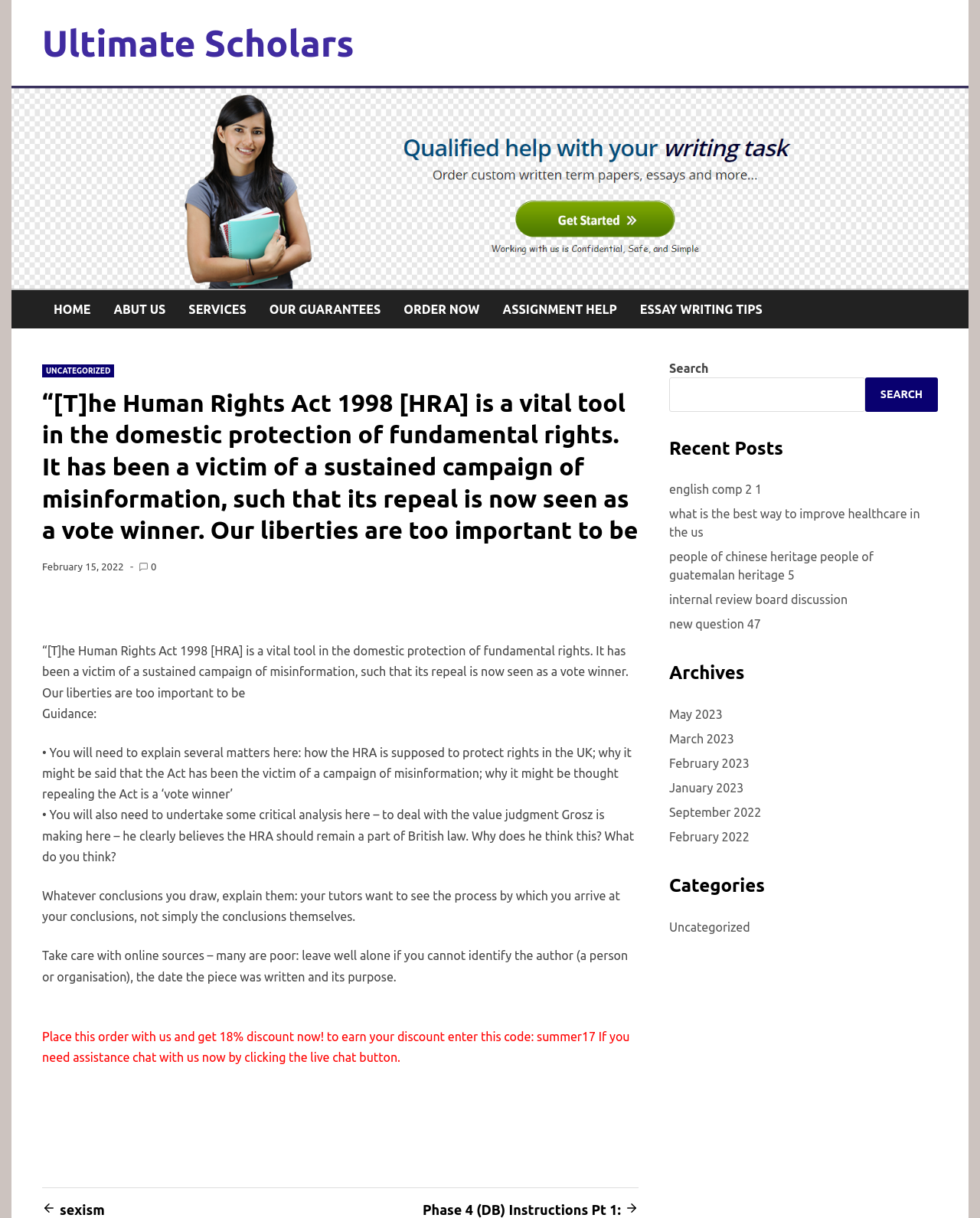Find the bounding box coordinates of the clickable area that will achieve the following instruction: "Click on the 'ORDER NOW' link".

[0.4, 0.238, 0.501, 0.269]